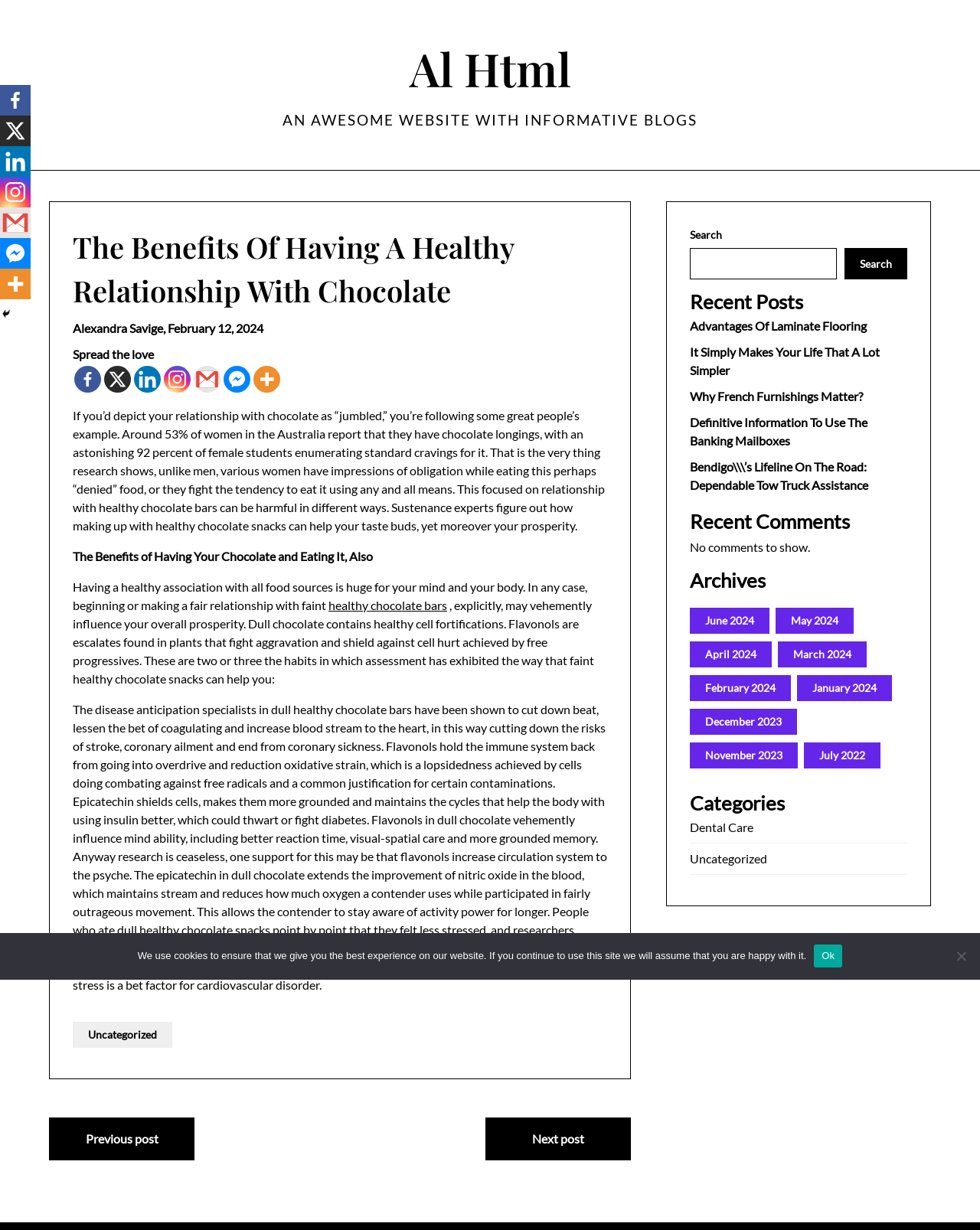Using the image as a reference, answer the following question in as much detail as possible:
What is the author of the article?

The author of the article is mentioned in the article header section, where it says 'Alexandra Savige,'. This information is provided to give credit to the person who wrote the article.